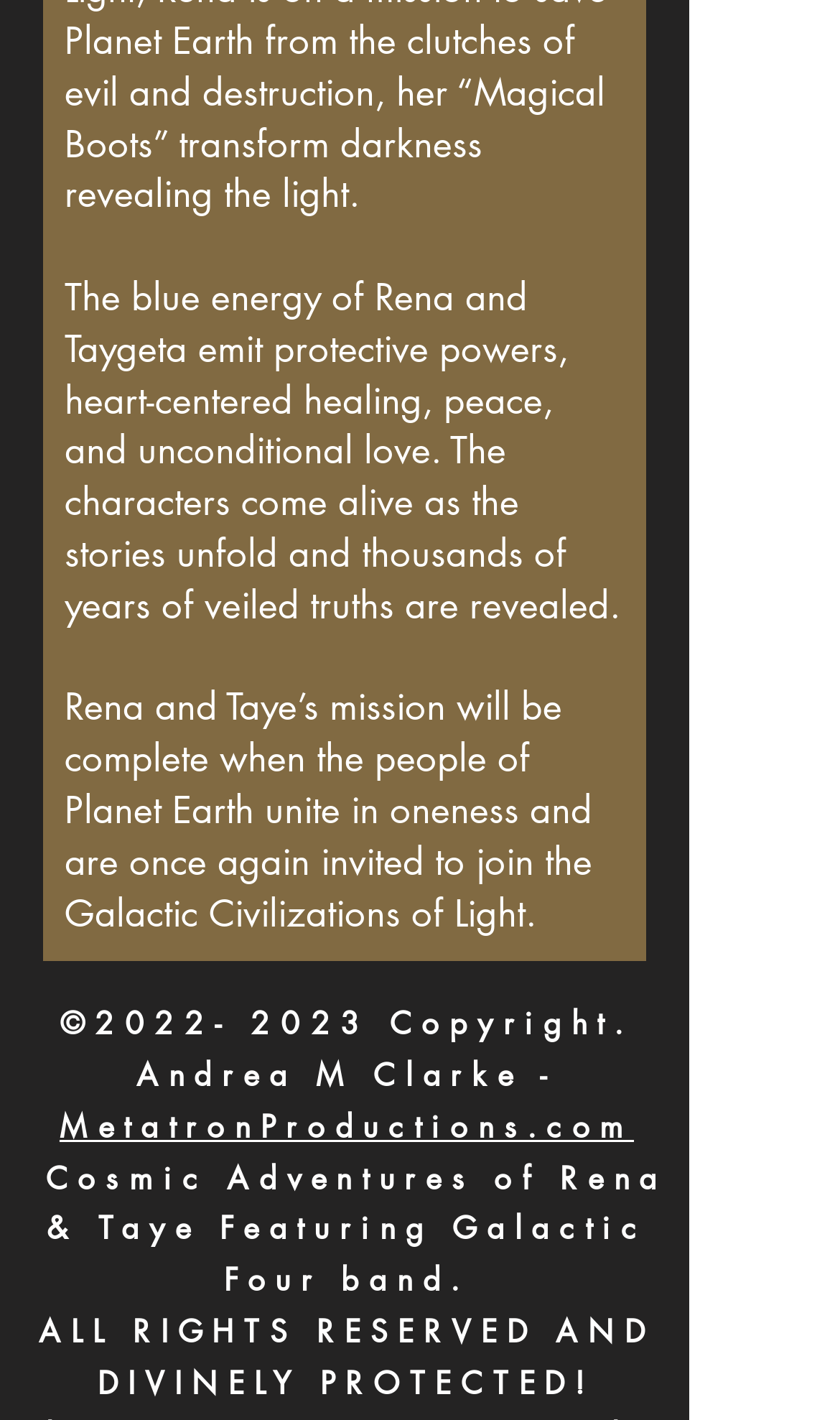What is the website of the production company?
Could you give a comprehensive explanation in response to this question?

The link 'MetatronProductions.com' is likely the website of the production company, as it is mentioned alongside the copyright information.